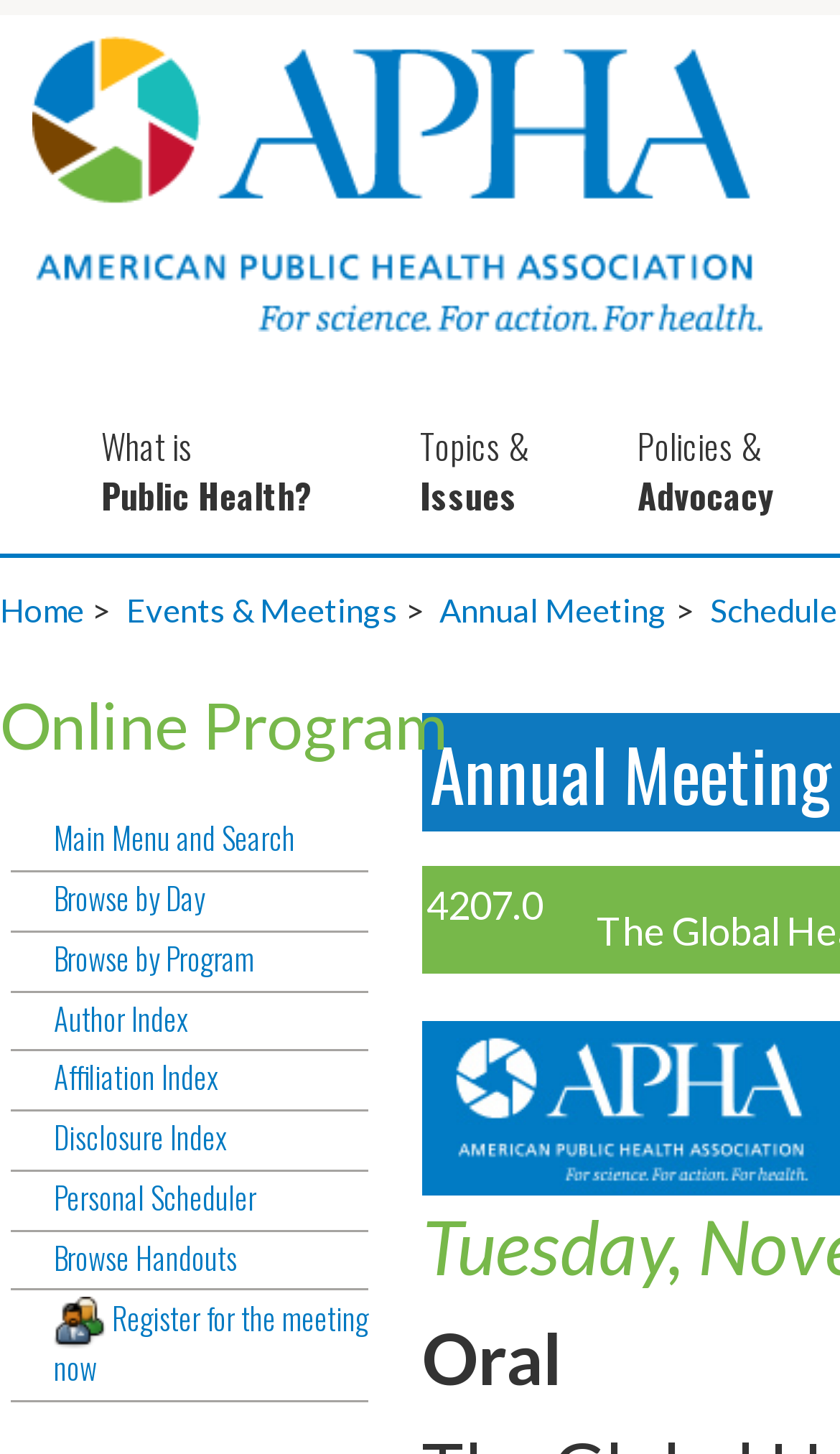Determine the bounding box coordinates of the clickable region to execute the instruction: "Click on What is Public Health?". The coordinates should be four float numbers between 0 and 1, denoted as [left, top, right, bottom].

[0.082, 0.293, 0.462, 0.354]